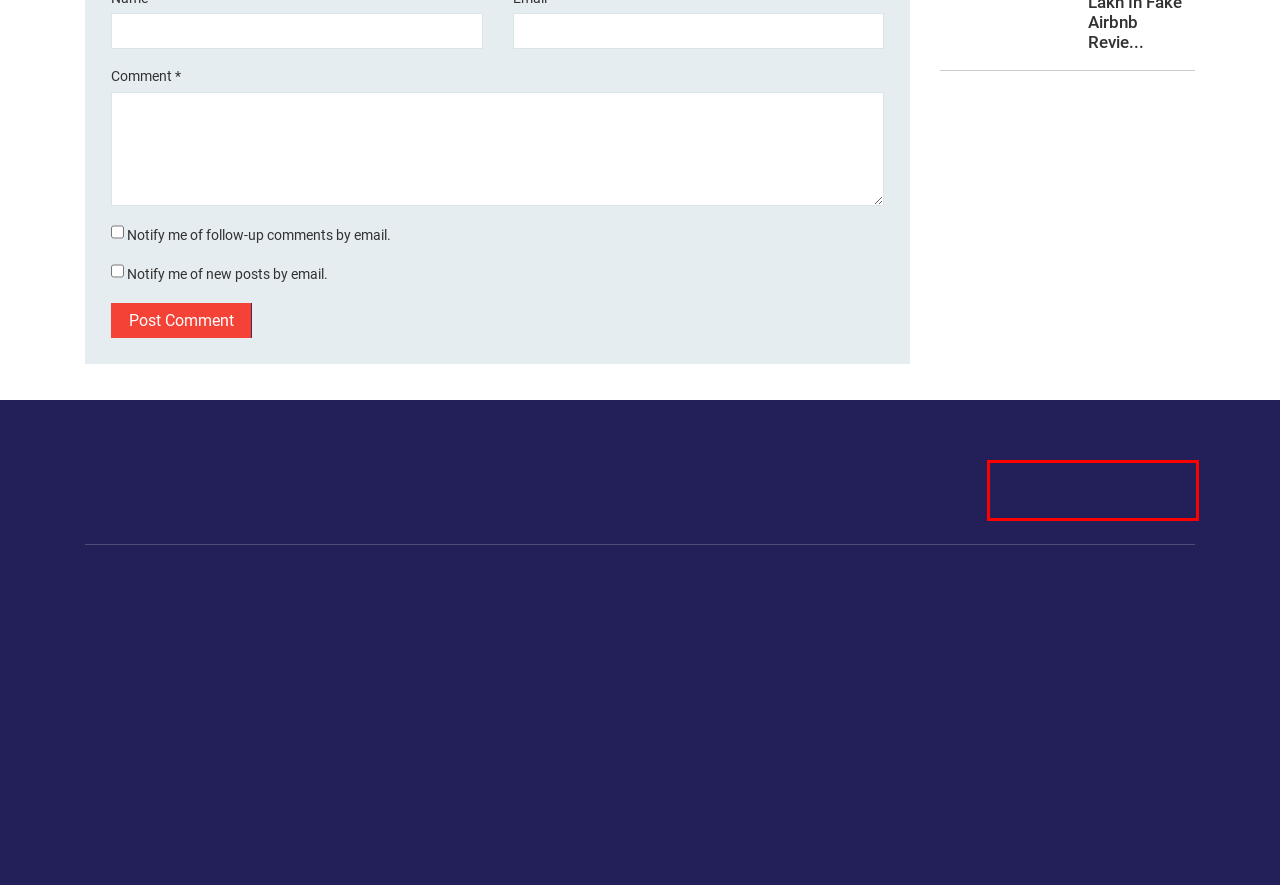You are given a webpage screenshot where a red bounding box highlights an element. Determine the most fitting webpage description for the new page that loads after clicking the element within the red bounding box. Here are the candidates:
A. Singles - Vibes Of India
B. POP CULTURE - Vibes Of India
C. Relationships - Vibes Of India
D. India - Vibes Of India
E. MORE IN VoI - Vibes Of India
F. VoI Videos - Vibes Of India
G. Top News - Vibes Of India
H. DIASPORA - Vibes Of India

E